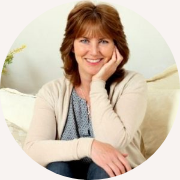Give a thorough caption of the image, focusing on all visible elements.

This image features a smiling woman with shoulder-length brown hair, sitting comfortably on a soft couch. She is dressed in a light-colored cardigan over a patterned top, exuding a warm and approachable demeanor. With her hand resting thoughtfully on her chin, she radiates friendliness and confidence. The background suggests a cozy, stylish interior, making this portrait inviting and relatable, reflecting a passion for home design and lifestyle. This image is part of a blog titled "How to Hang Curtains Properly," where tips for interior design are shared, further enhancing the connection between the subject and the theme of the post.